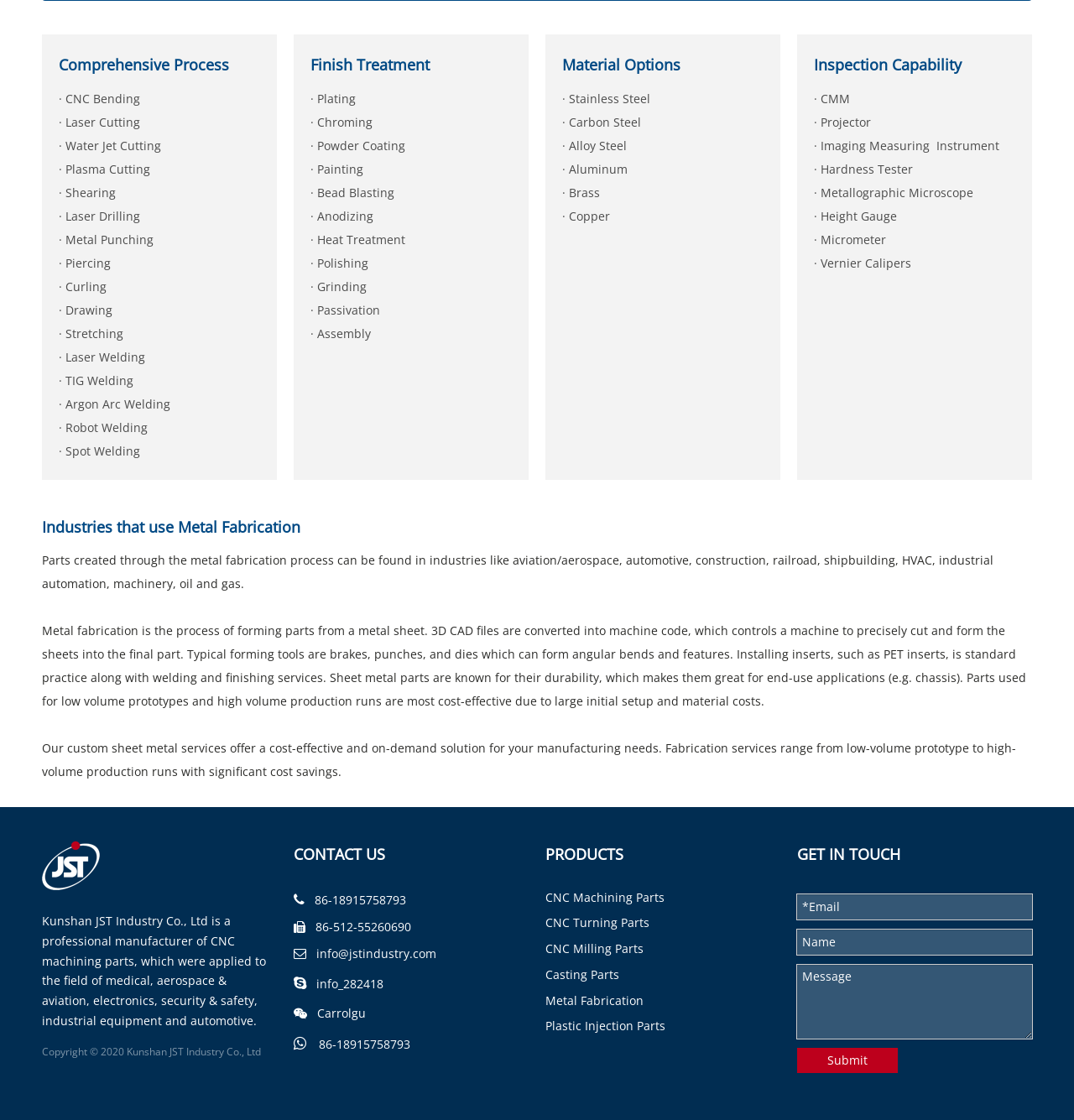What is the name of the company mentioned on the webpage?
Respond to the question with a single word or phrase according to the image.

Kunshan JST Industry Co., Ltd